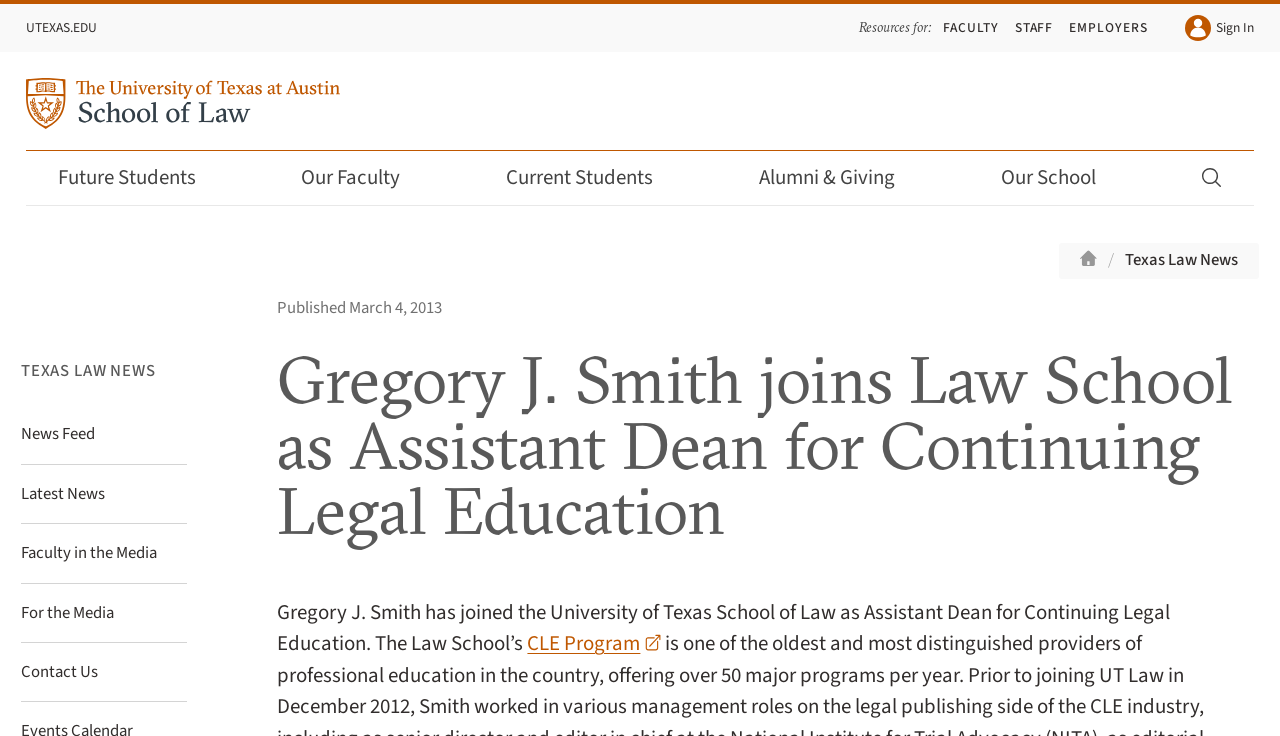Give a comprehensive overview of the webpage, including key elements.

The webpage is about Texas Law News, specifically an article about Gregory J. Smith joining the University of Texas School of Law as Assistant Dean for Continuing Legal Education. 

At the top left, there is a link to "UTEXAS.EDU" and a heading "Resources for:" followed by three links to "FACULTY", "STAFF", and "EMPLOYERS". On the top right, there is a link to "Sign In". 

Below the top section, there is a link to "The University of Texas at Austin School of Law" with an accompanying image. To the right of this link, there are five buttons: "Future Students", "Our Faculty", "Current Students", "Alumni & Giving", and "Our School". 

On the top right corner, there is a button "Toggle Search" with an image. Below this button, there are two links: "Texas Law Home" and "Texas Law News". 

The main content of the webpage is divided into two sections. On the left, there is a section with a heading "TEXAS LAW NEWS" and a button with the same name. This section contains five links: "News Feed", "Latest News", "Faculty in the Media", "For the Media", and "Contact Us". 

On the right, there is a header section with a published date "March 4, 2013" and a heading "Gregory J. Smith joins Law School as Assistant Dean for Continuing Legal Education". Below this header, there is a paragraph of text describing Gregory J. Smith's new role, with a link to "CLE Program" in the middle of the paragraph.